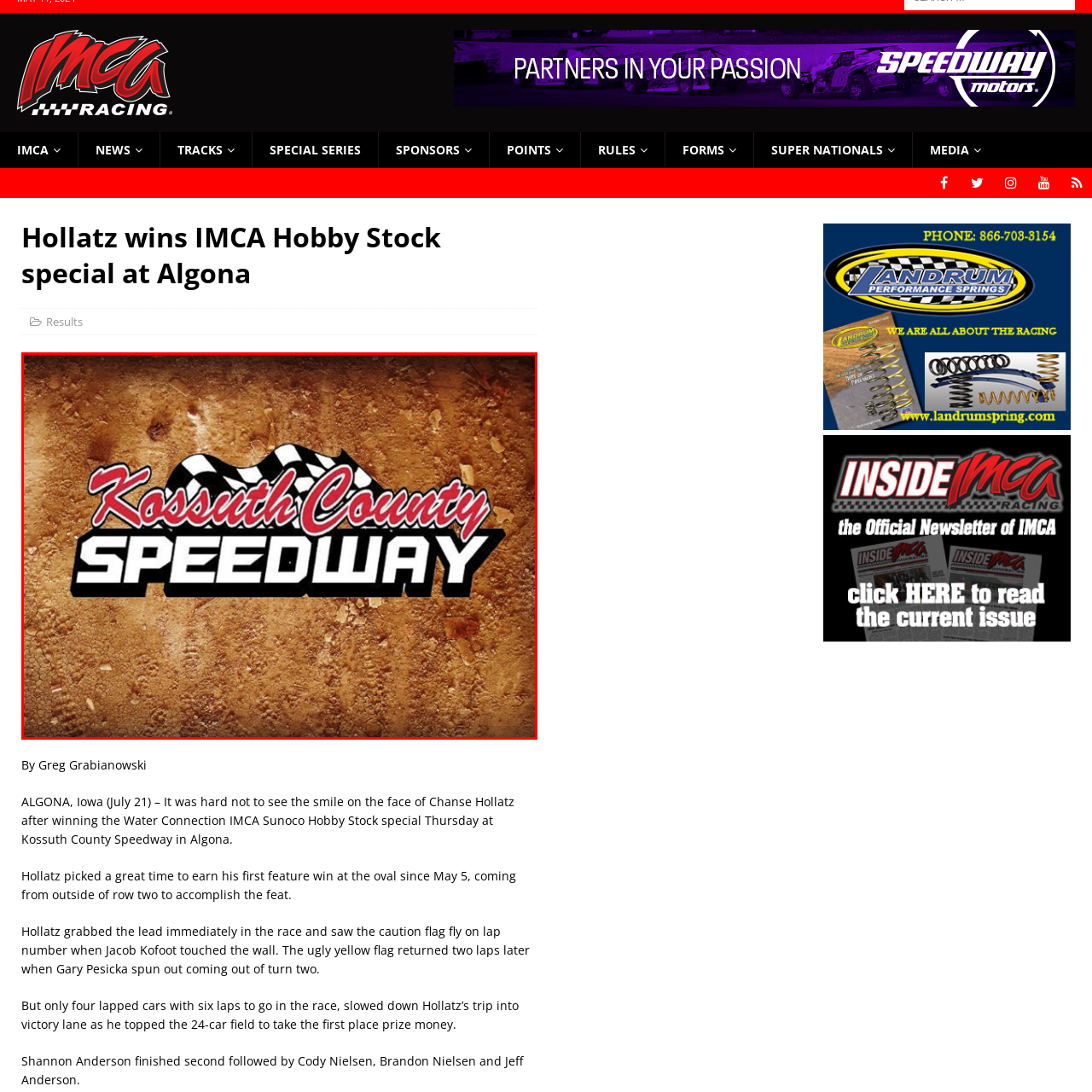Explain in detail what is happening within the highlighted red bounding box in the image.

The image depicts the logo of Kossuth County Speedway set against a textured dirt background, symbolizing the excitement of dirt track racing. The logo prominently features the name "Kossuth County" in a vibrant red cursive font, accompanied by a stylized checkered flag motif above, representing racing heritage. Below, the word "SPEEDWAY" is boldly displayed in a striking white block font, capturing the essence of speed and competition. This image reflects the thrilling motorsport atmosphere of Kossuth County, likely associated with events such as the IMCA Hobby Stock races.